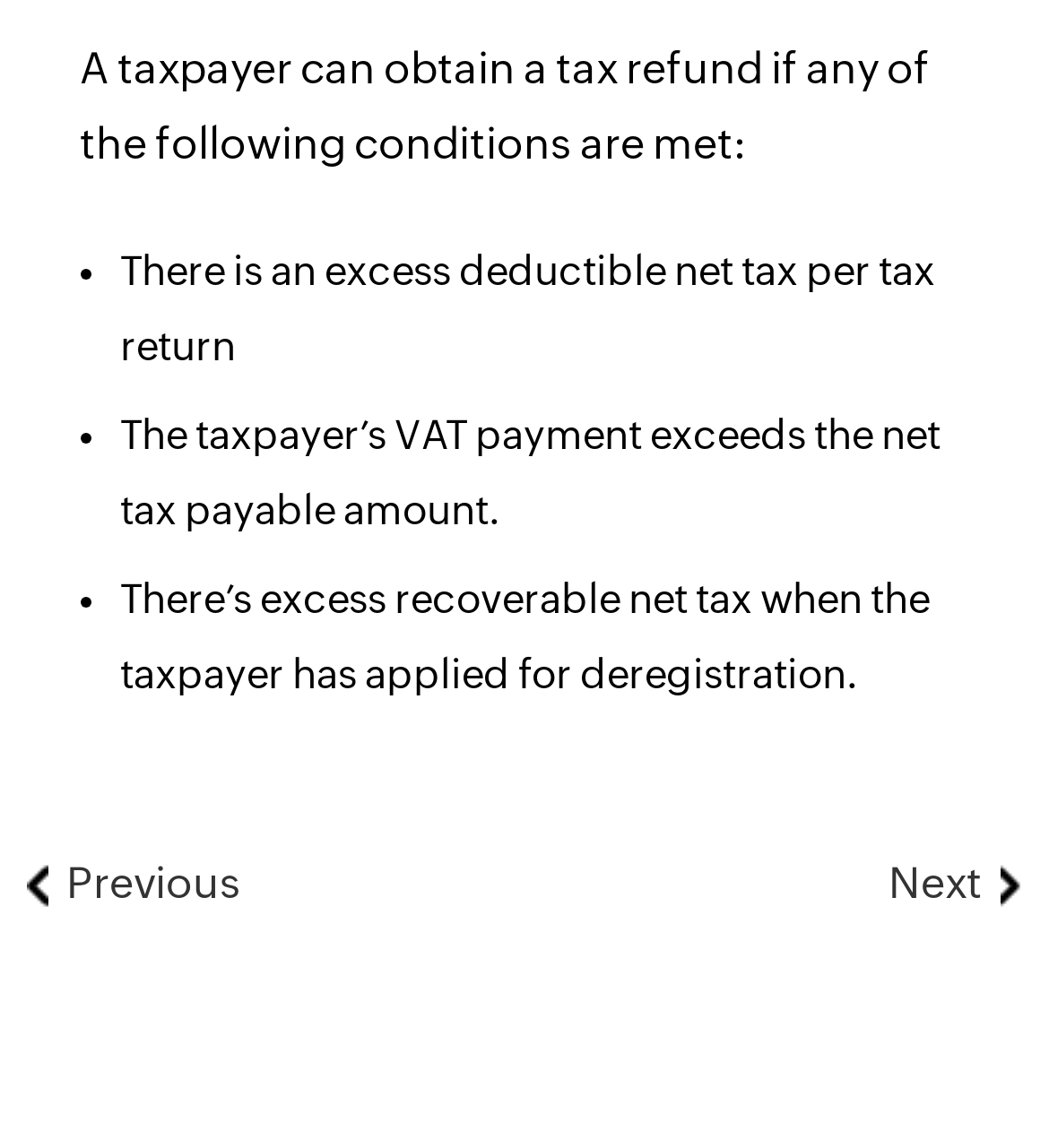What are the conditions for a taxpayer to obtain a tax refund?
Look at the screenshot and respond with a single word or phrase.

Three conditions